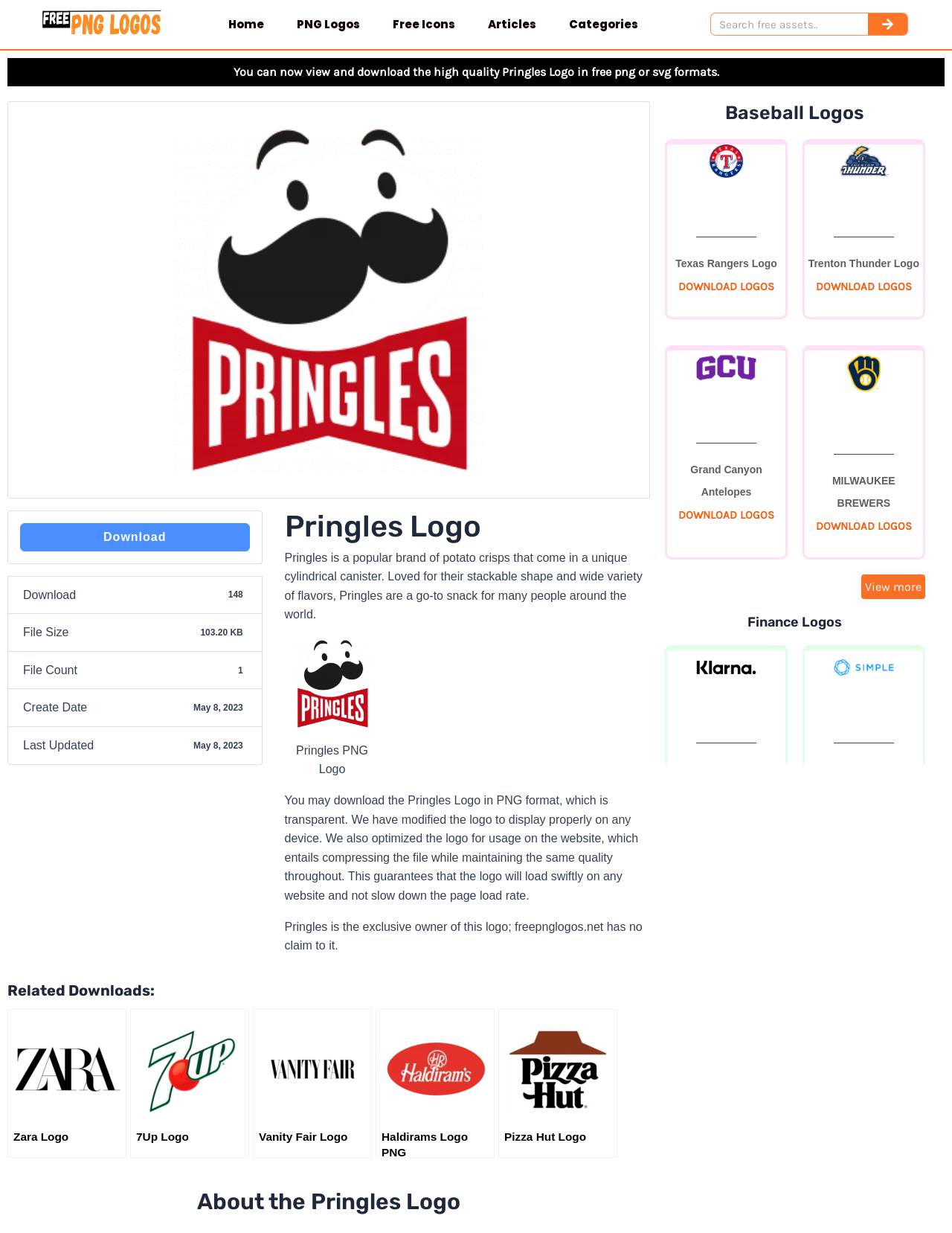Determine the bounding box coordinates of the element's region needed to click to follow the instruction: "Download the Pringles logo". Provide these coordinates as four float numbers between 0 and 1, formatted as [left, top, right, bottom].

[0.021, 0.424, 0.262, 0.447]